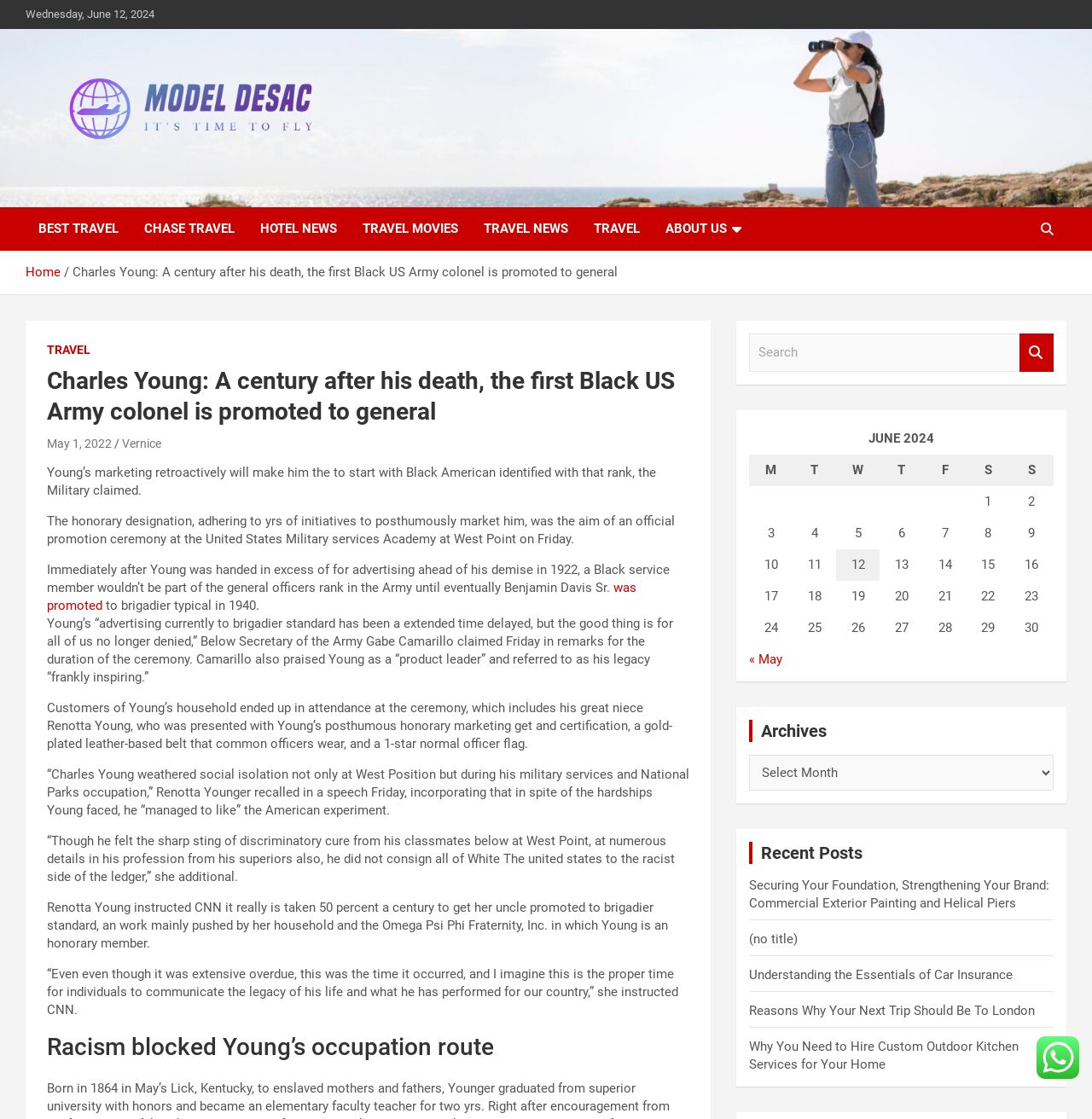Determine the bounding box for the described HTML element: "Home". Ensure the coordinates are four float numbers between 0 and 1 in the format [left, top, right, bottom].

[0.023, 0.236, 0.055, 0.25]